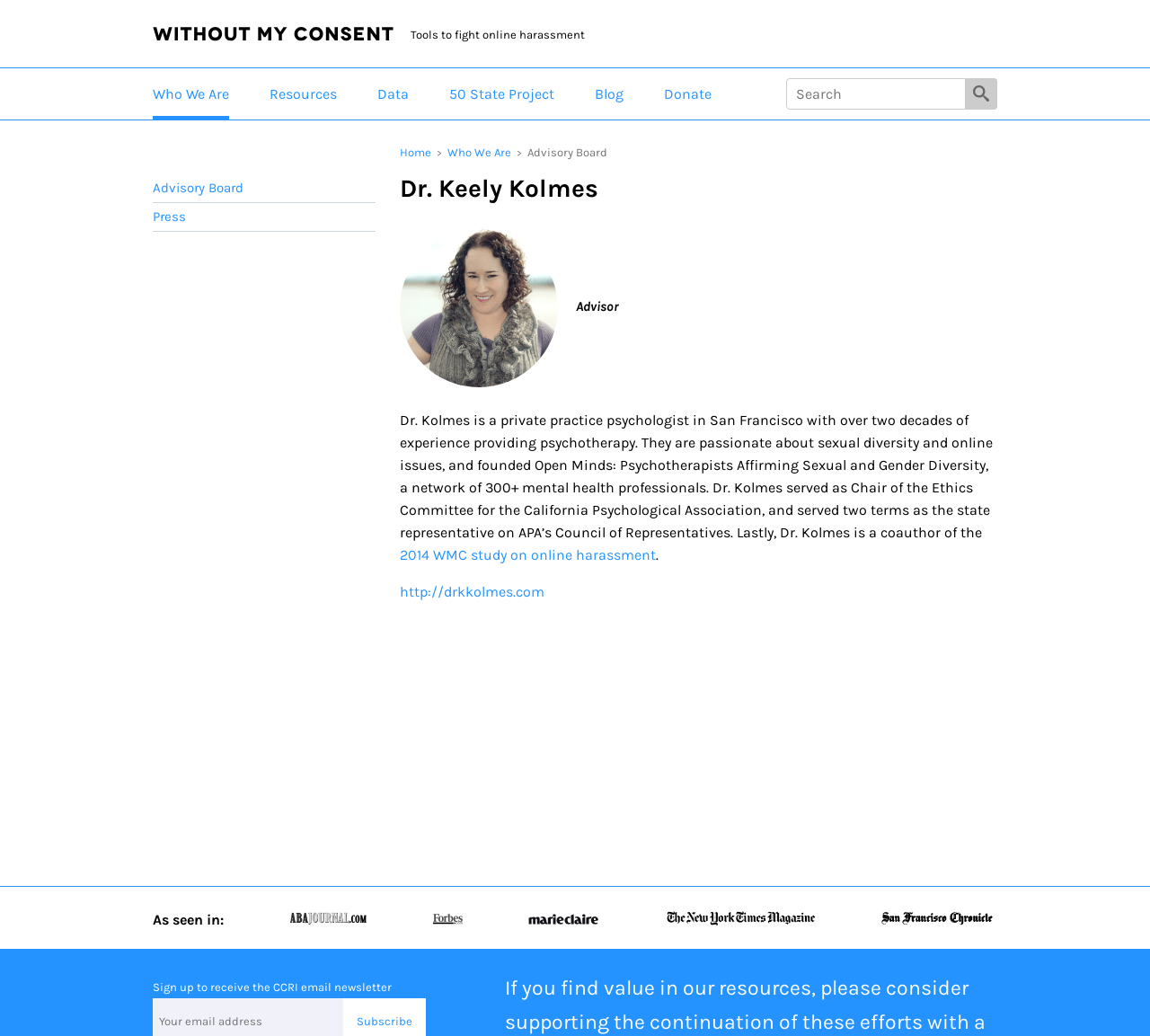Identify the bounding box coordinates of the region that needs to be clicked to carry out this instruction: "Search for online harassment resources". Provide these coordinates as four float numbers ranging from 0 to 1, i.e., [left, top, right, bottom].

[0.684, 0.075, 0.84, 0.106]